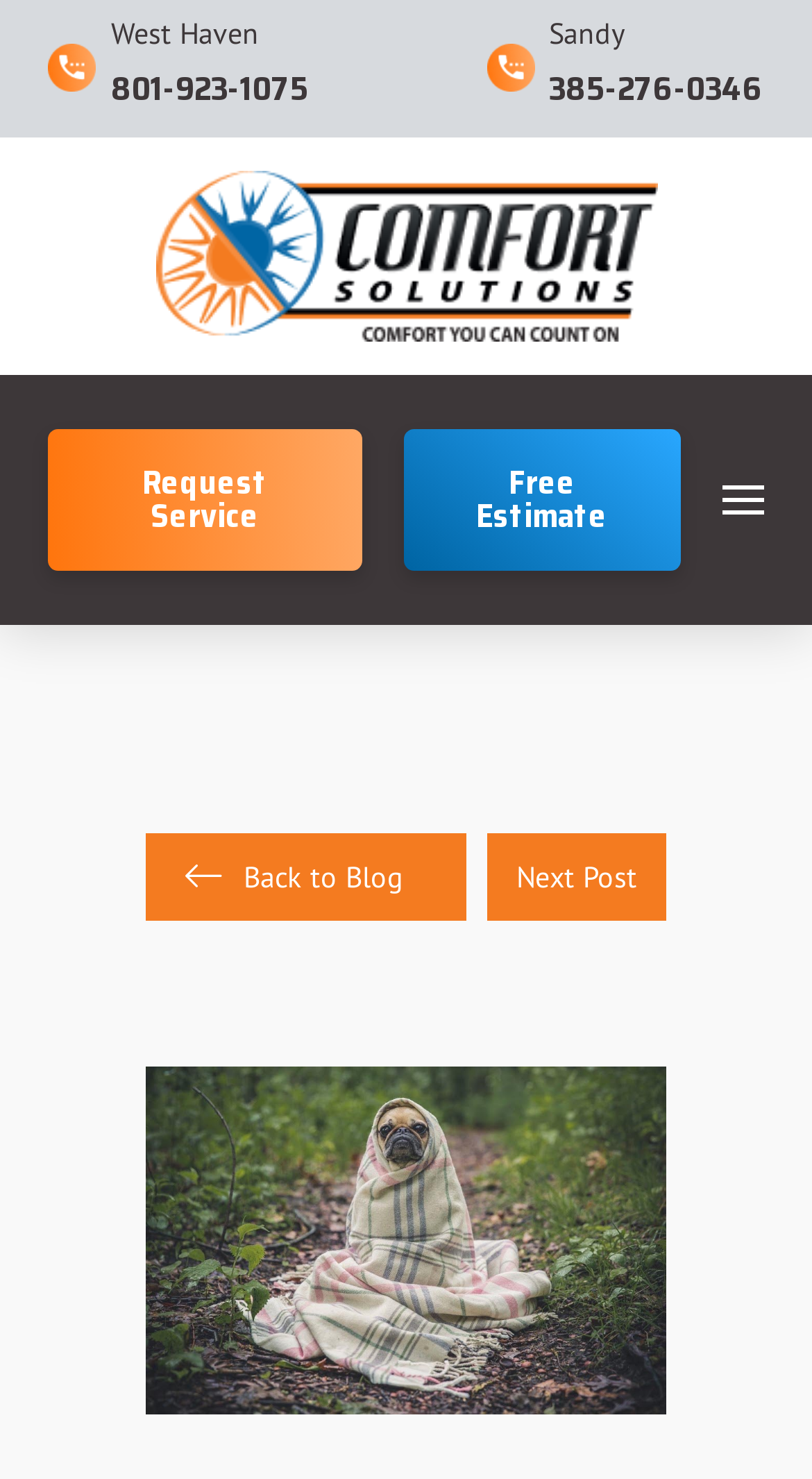Determine the bounding box for the HTML element described here: "West Haven 801-923-1075". The coordinates should be given as [left, top, right, bottom] with each number being a float between 0 and 1.

[0.06, 0.01, 0.381, 0.083]